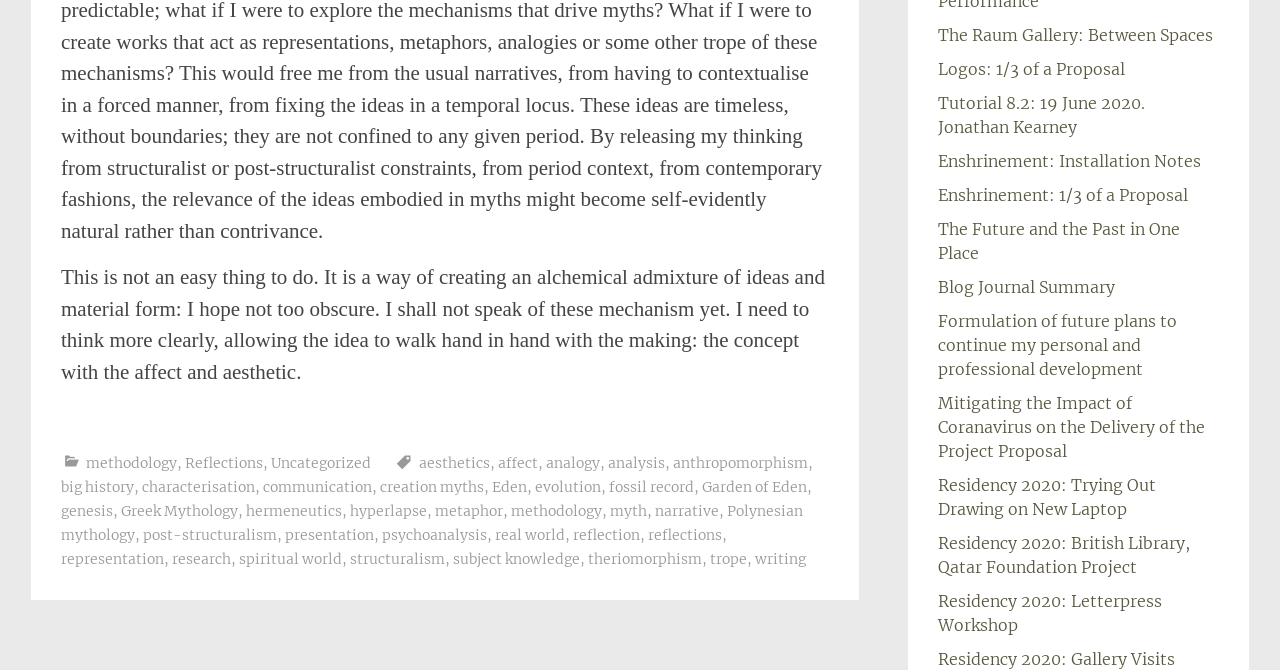Provide the bounding box coordinates of the HTML element this sentence describes: "aesthetics".

[0.327, 0.677, 0.383, 0.704]